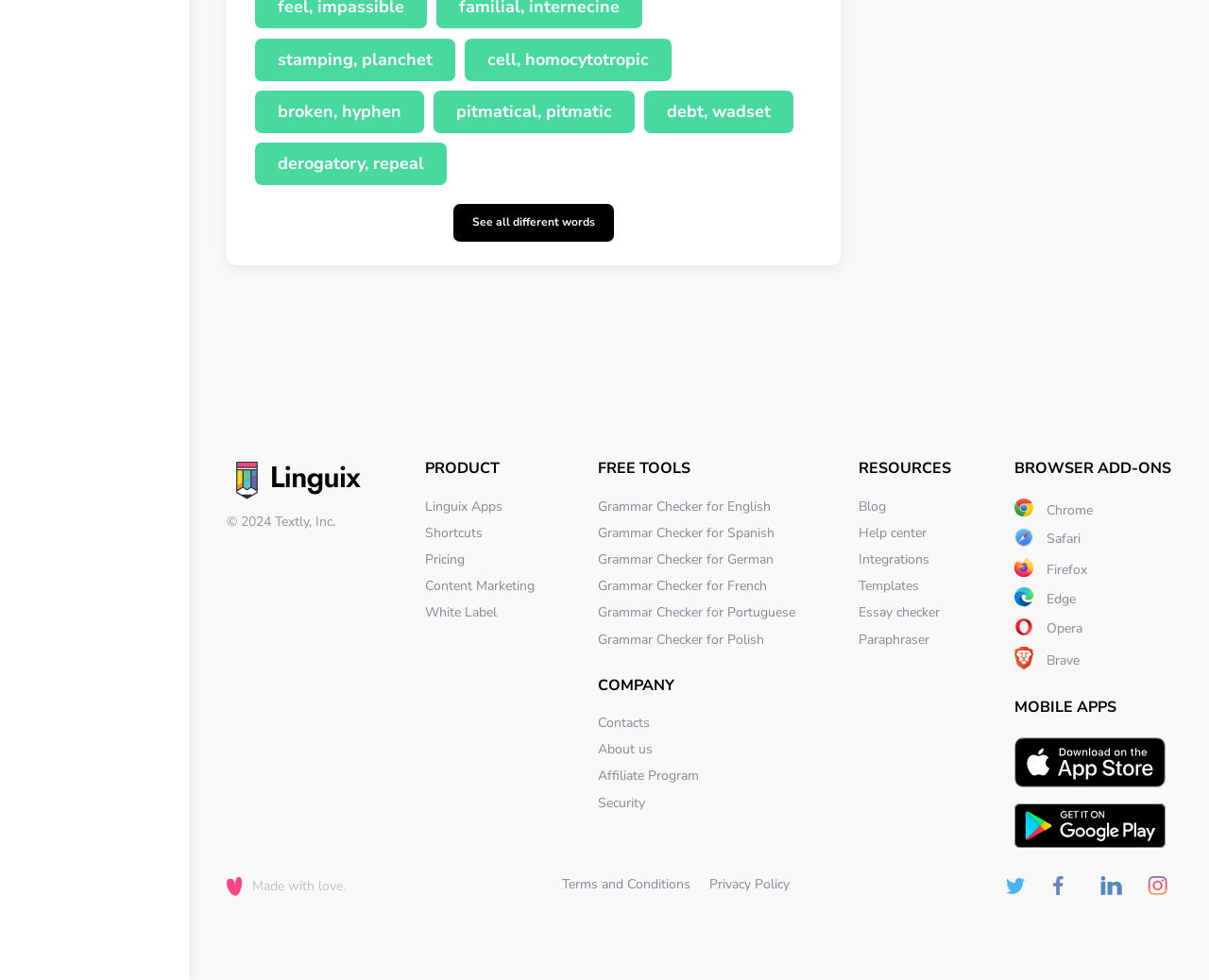Pinpoint the bounding box coordinates of the element that must be clicked to accomplish the following instruction: "Click on the link to check grammar for English". The coordinates should be in the format of four float numbers between 0 and 1, i.e., [left, top, right, bottom].

[0.495, 0.507, 0.638, 0.526]